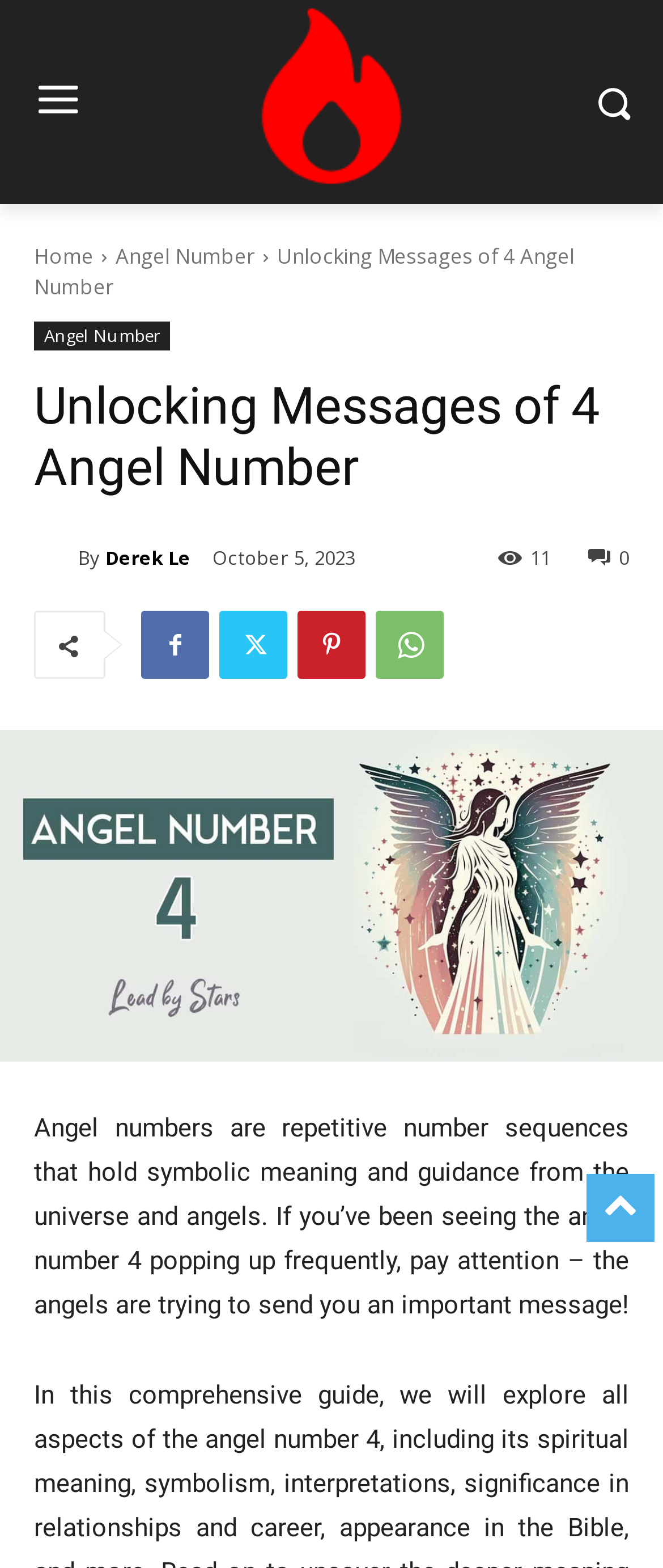What is the topic of the article?
Please provide a comprehensive answer to the question based on the webpage screenshot.

The topic of the article can be found by looking at the main heading element which has the text 'Unlocking Messages of 4 Angel Number'. This indicates that the article is about the spiritual significance of the 4 Angel Number.